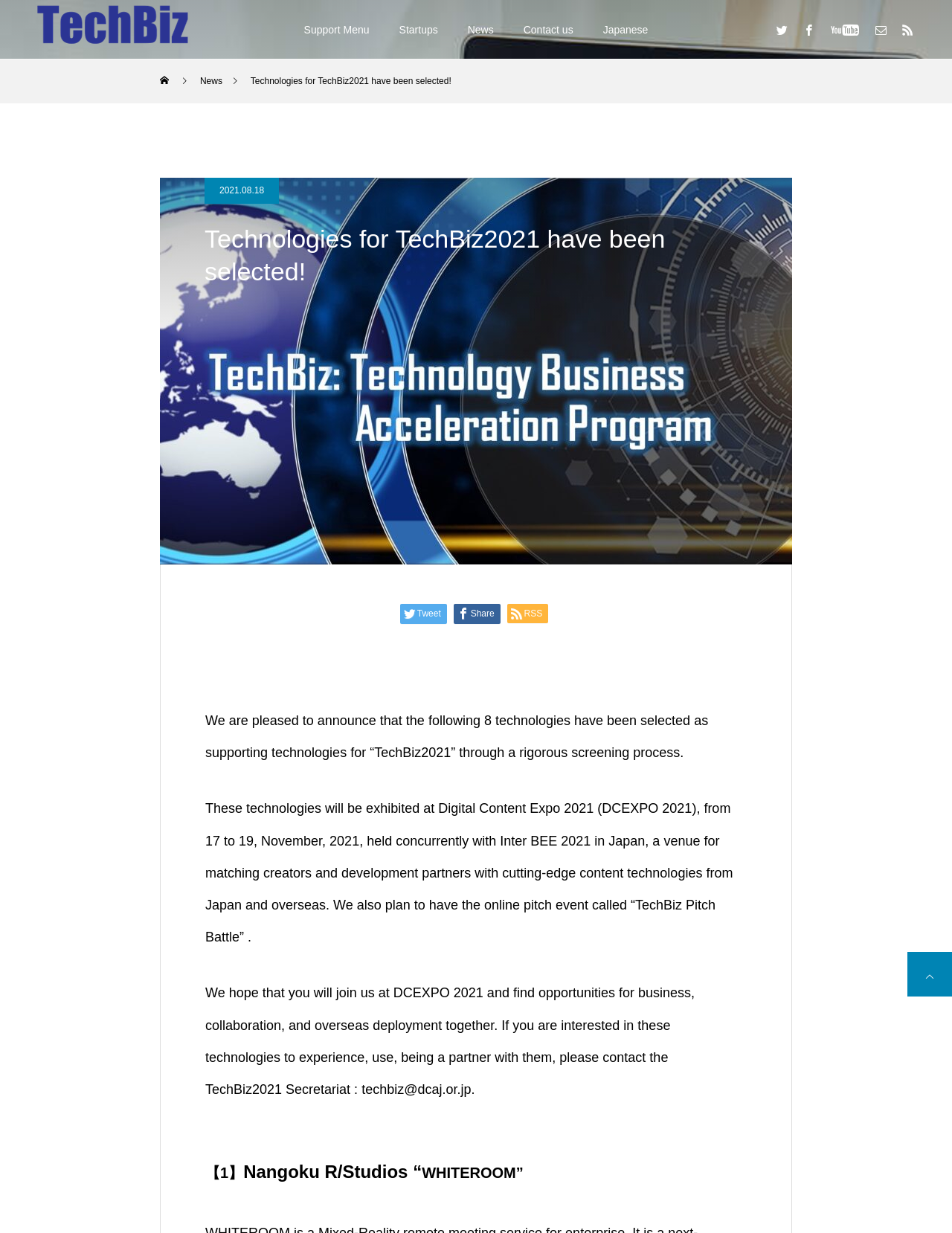Please provide the bounding box coordinates for the element that needs to be clicked to perform the following instruction: "Contact us". The coordinates should be given as four float numbers between 0 and 1, i.e., [left, top, right, bottom].

[0.534, 0.0, 0.618, 0.048]